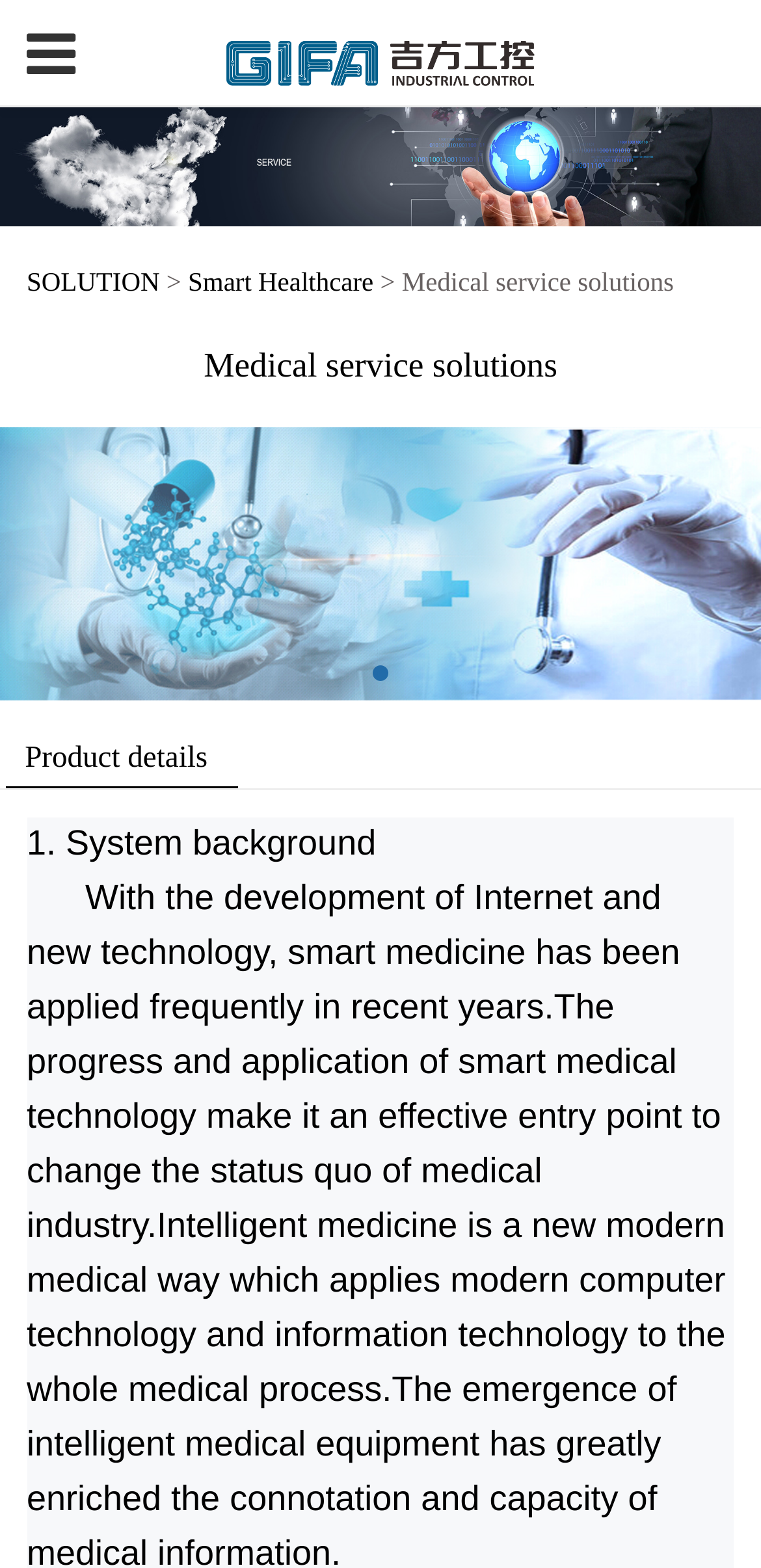Given the description of a UI element: "Replies", identify the bounding box coordinates of the matching element in the webpage screenshot.

None